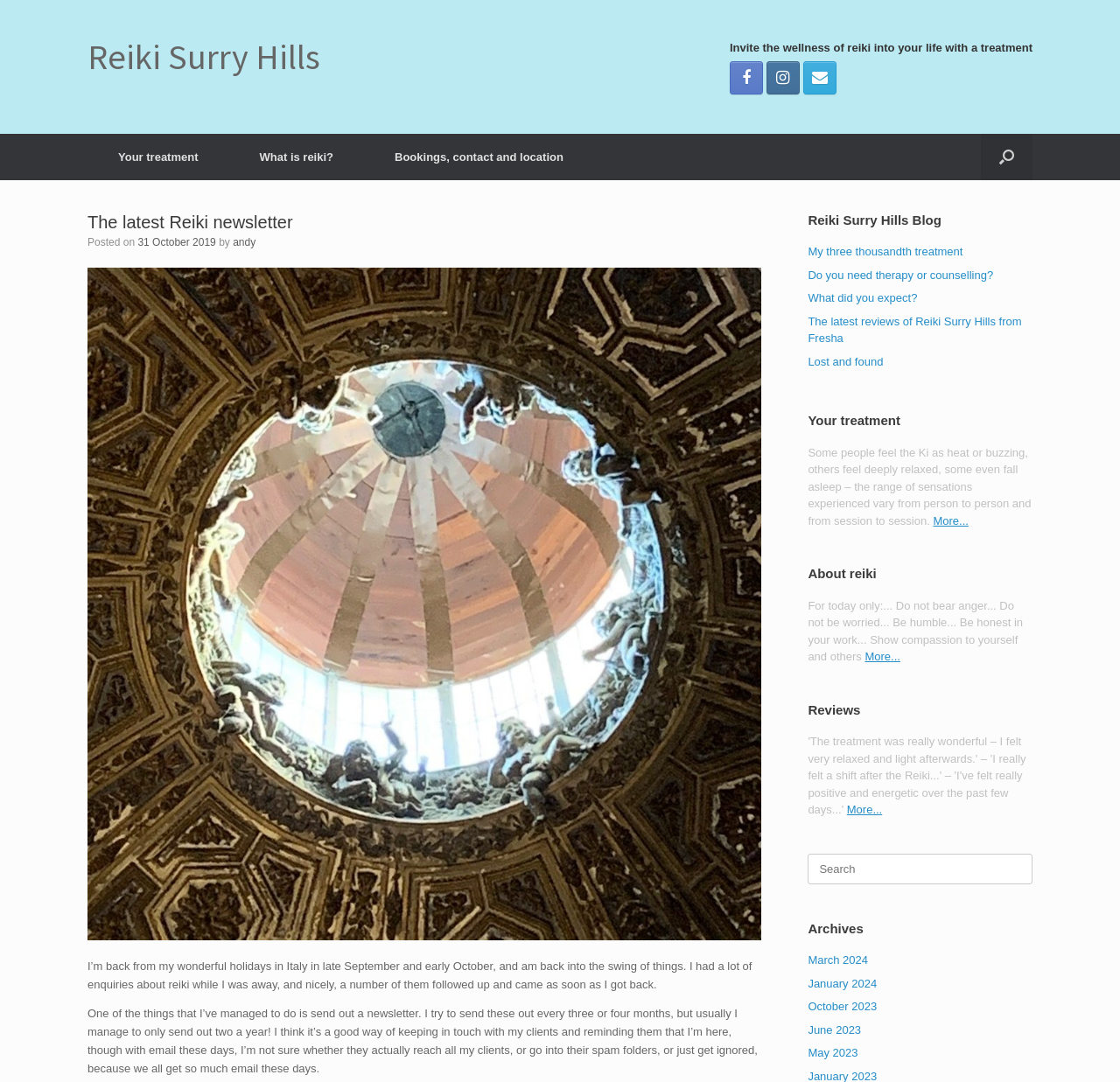Can you show the bounding box coordinates of the region to click on to complete the task described in the instruction: "Book a treatment"?

[0.078, 0.123, 0.204, 0.166]